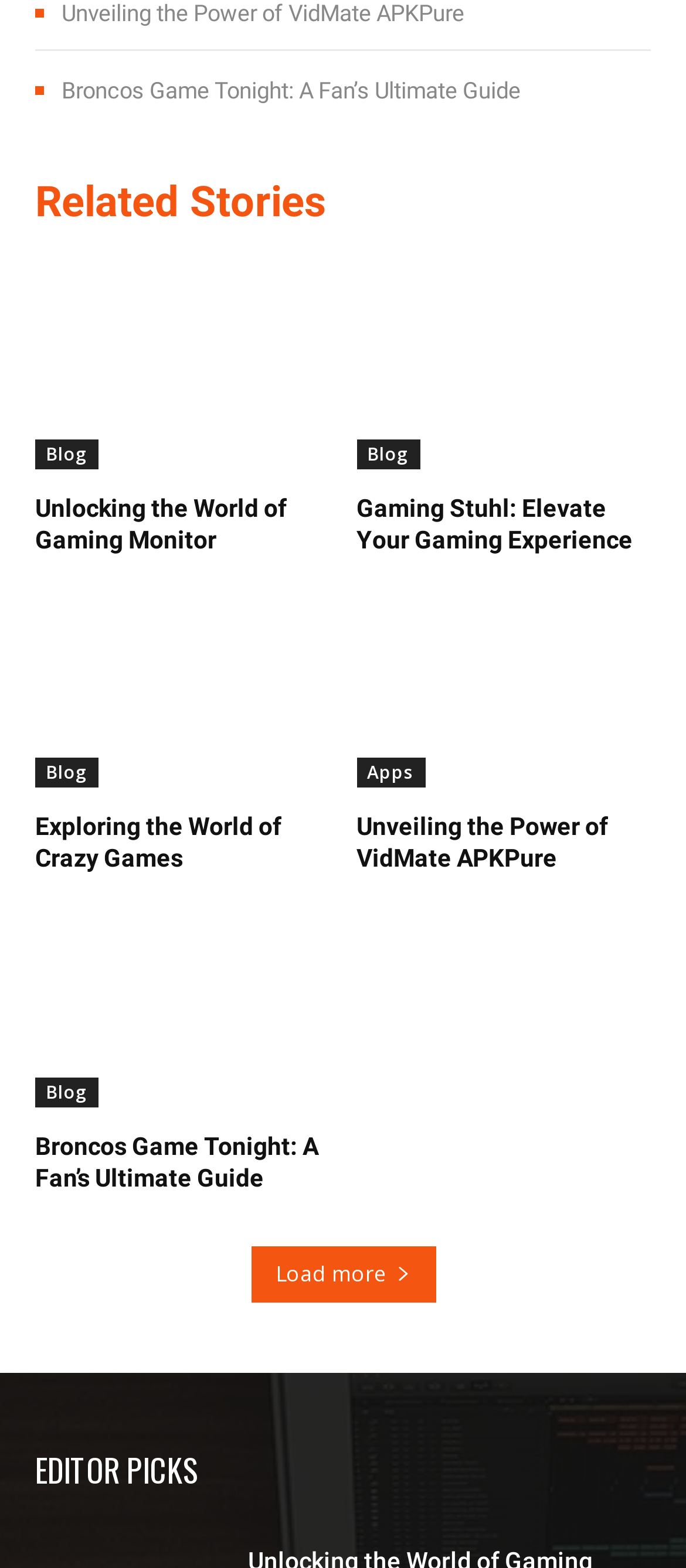How many headings are on this webpage?
Look at the image and respond with a one-word or short-phrase answer.

7